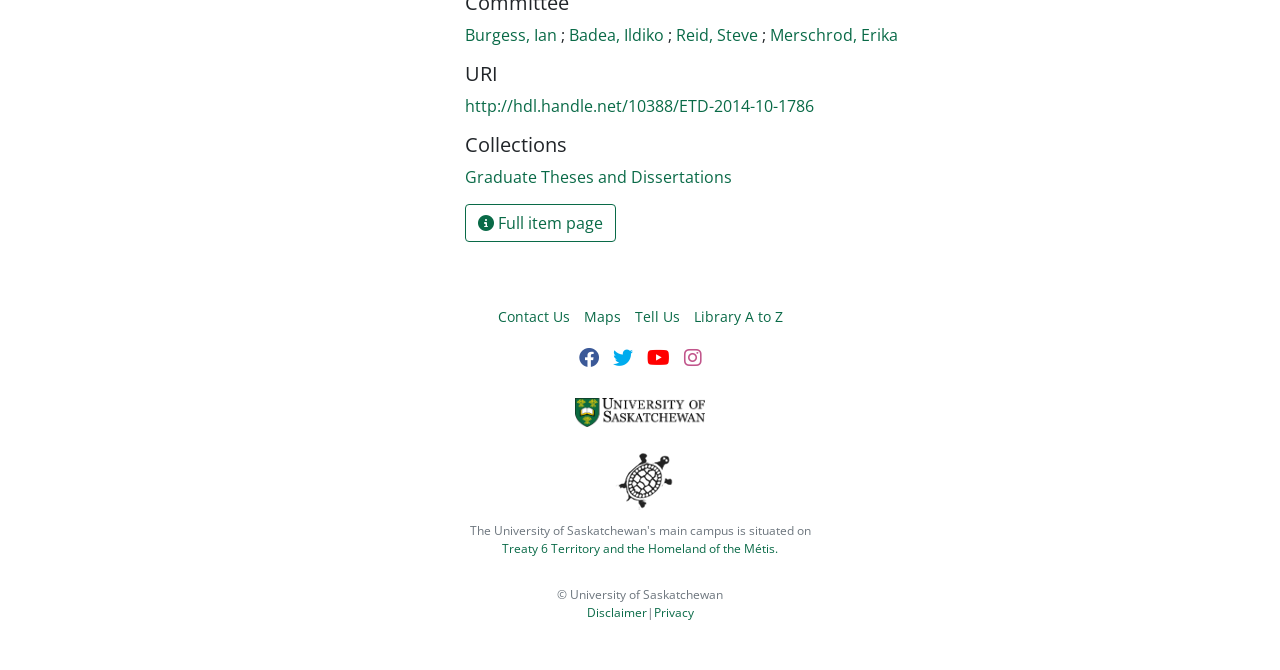Please determine the bounding box coordinates of the element's region to click in order to carry out the following instruction: "Contact Us". The coordinates should be four float numbers between 0 and 1, i.e., [left, top, right, bottom].

[0.389, 0.456, 0.445, 0.488]